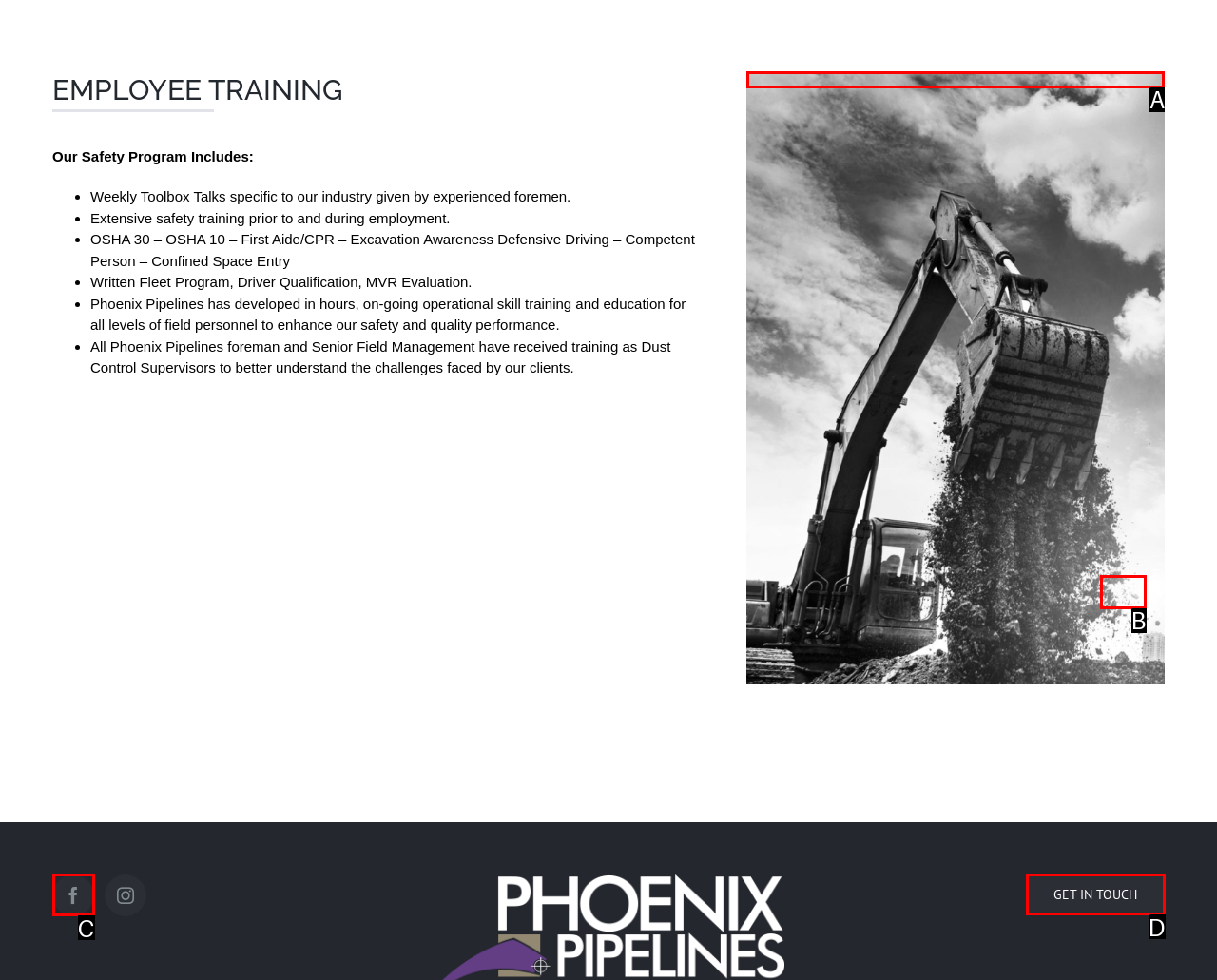Which HTML element matches the description: Get In Touch?
Reply with the letter of the correct choice.

D